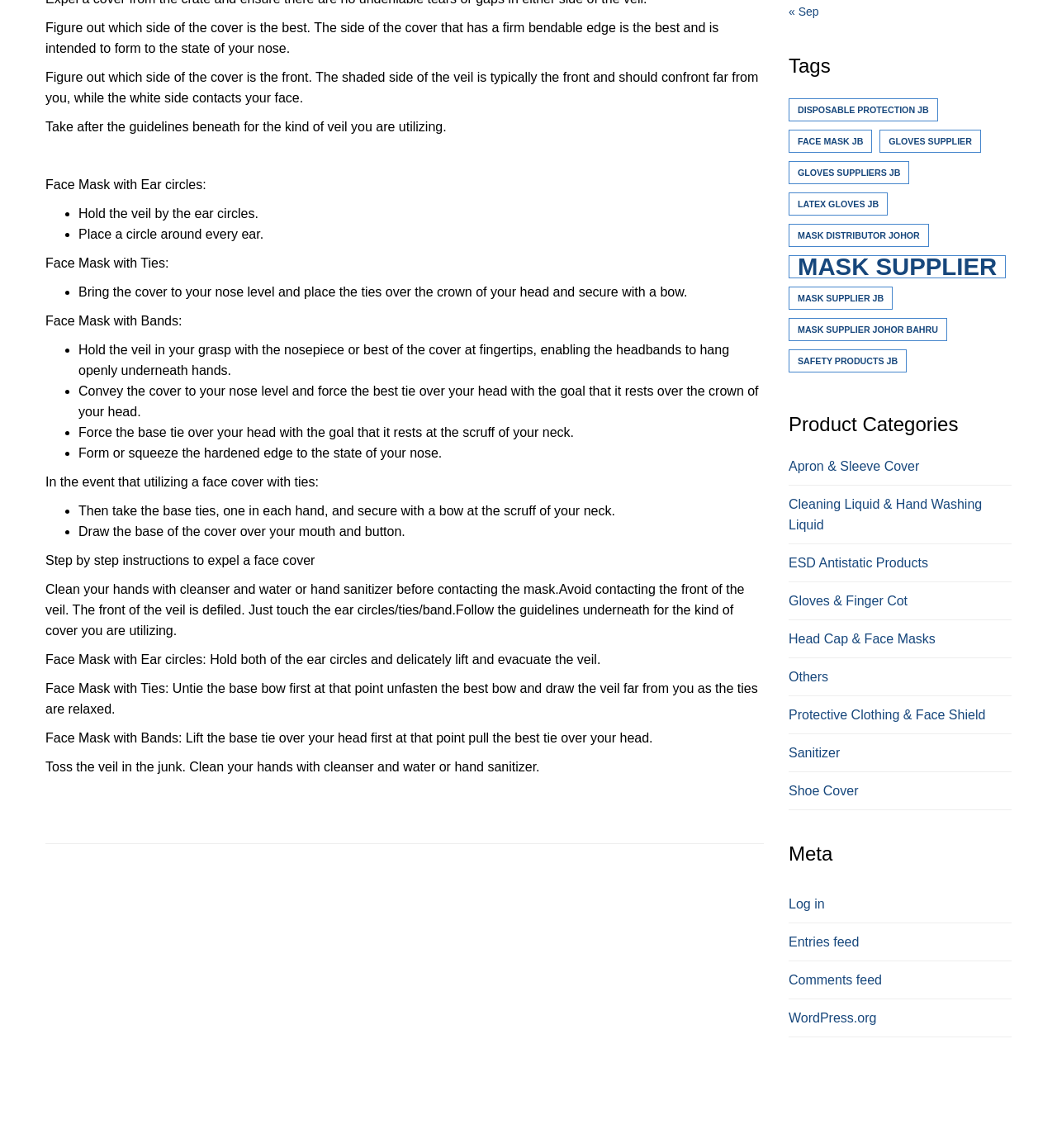Can you provide the bounding box coordinates for the element that should be clicked to implement the instruction: "Click on 'Previous and next months'"?

[0.746, 0.002, 0.957, 0.02]